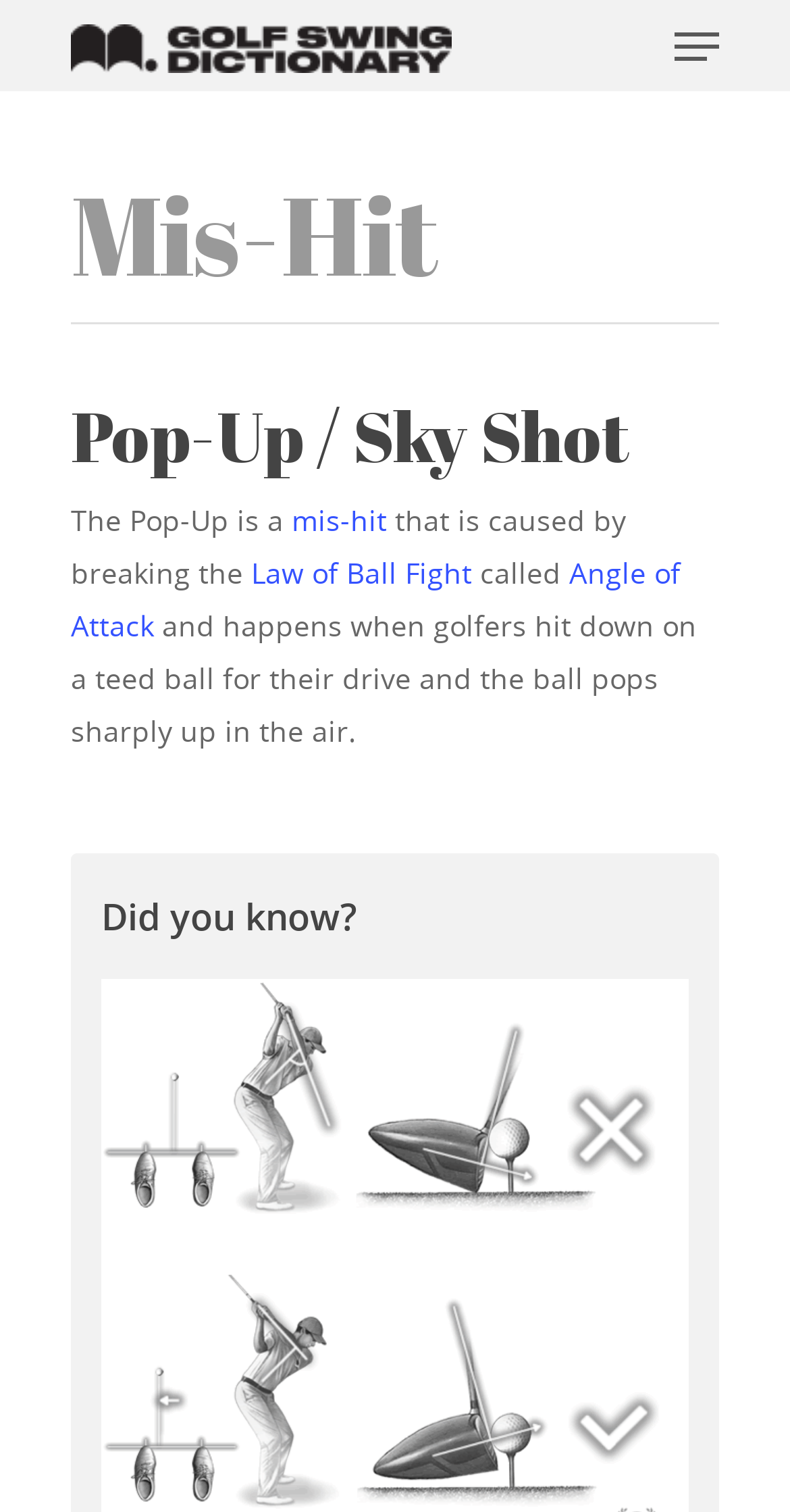What is the main topic of this webpage?
Using the information presented in the image, please offer a detailed response to the question.

Based on the webpage's content, I can see that it provides information about golf swings, including definitions of terms like 'Pop-Up / Sky Shot' and 'Mis-Hit', as well as links to other related topics like 'Laws', 'Mis-Hits', 'Shots', and 'Glossary'.